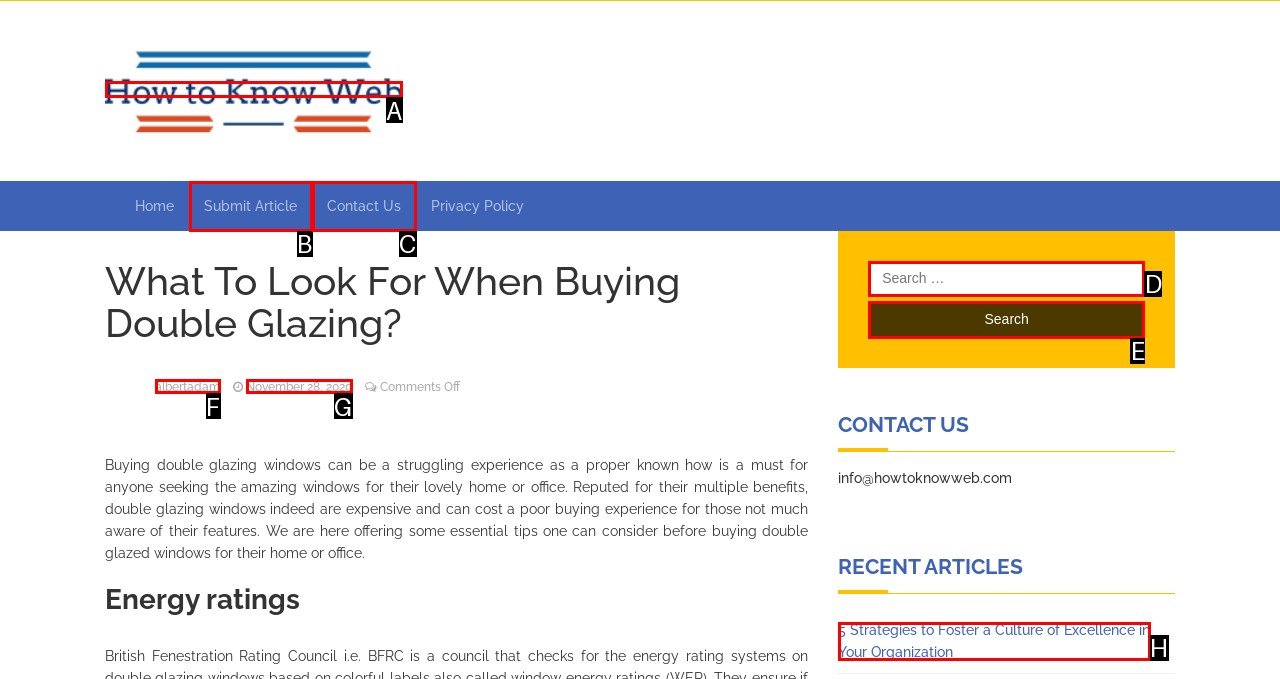From the provided options, pick the HTML element that matches the description: January 16, 2010March 23, 2015. Respond with the letter corresponding to your choice.

None